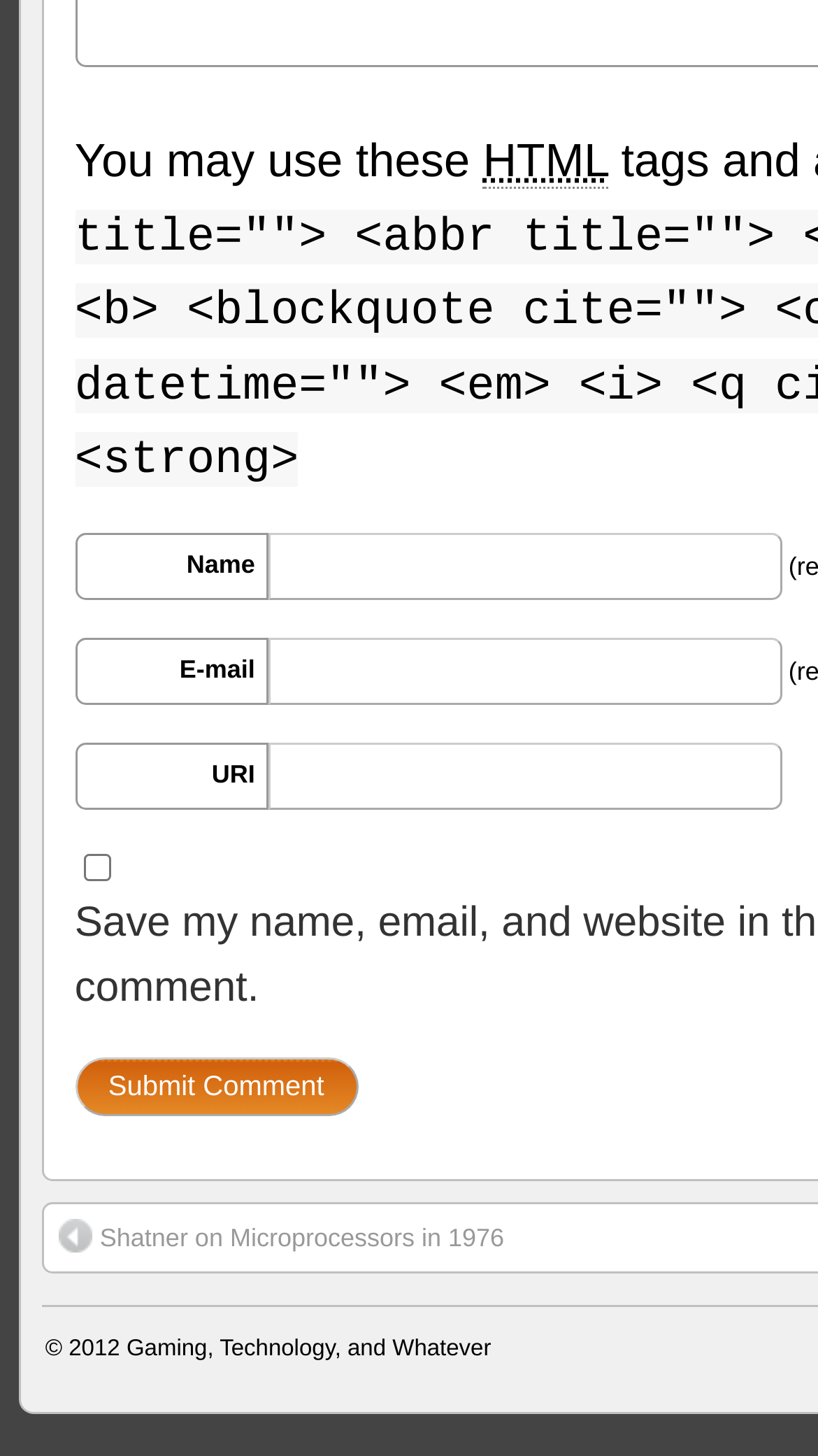How many textboxes are there?
Respond with a short answer, either a single word or a phrase, based on the image.

3